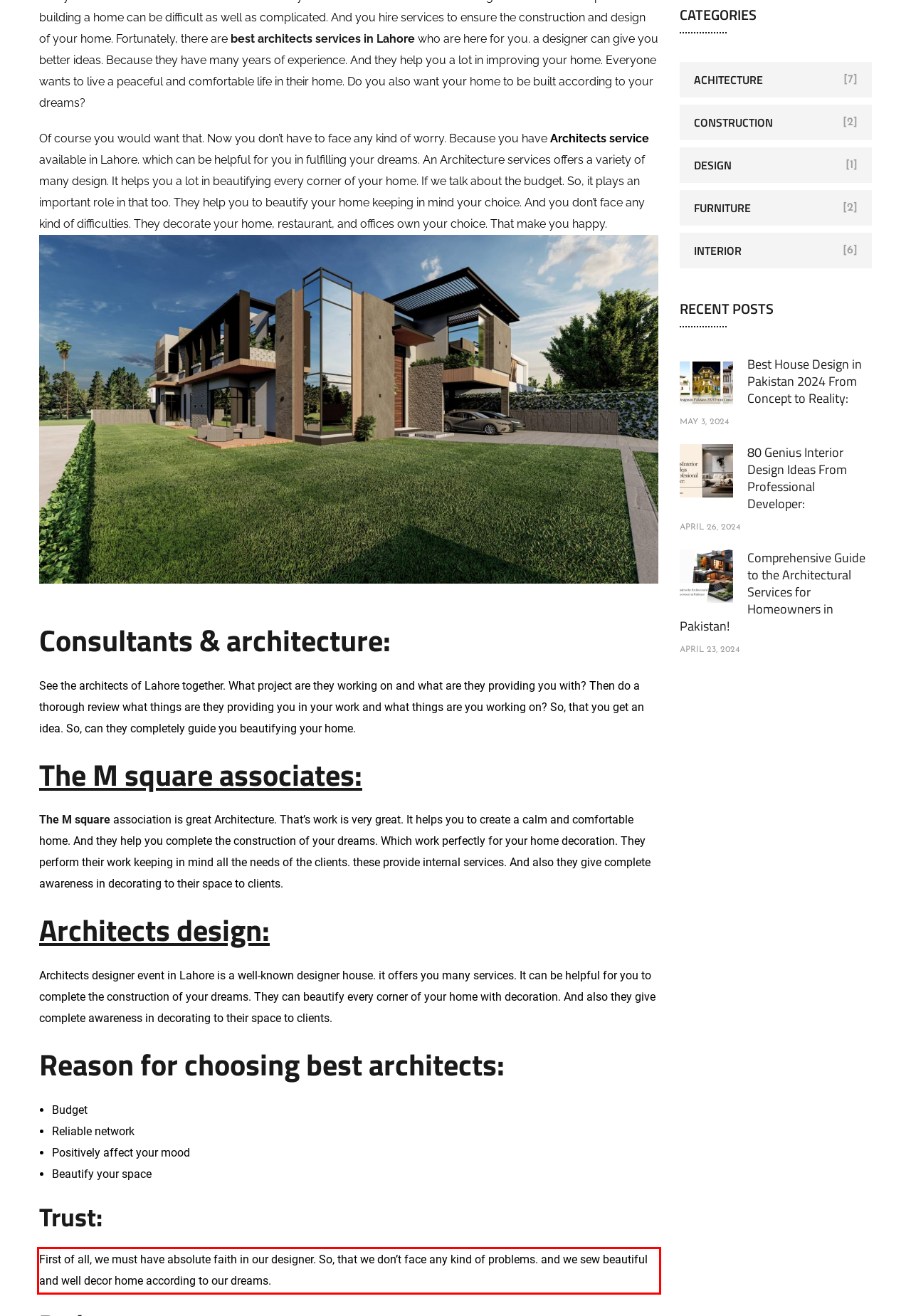You have a screenshot of a webpage with a red bounding box. Use OCR to generate the text contained within this red rectangle.

First of all, we must have absolute faith in our designer. So, that we don’t face any kind of problems. and we sew beautiful and well decor home according to our dreams.